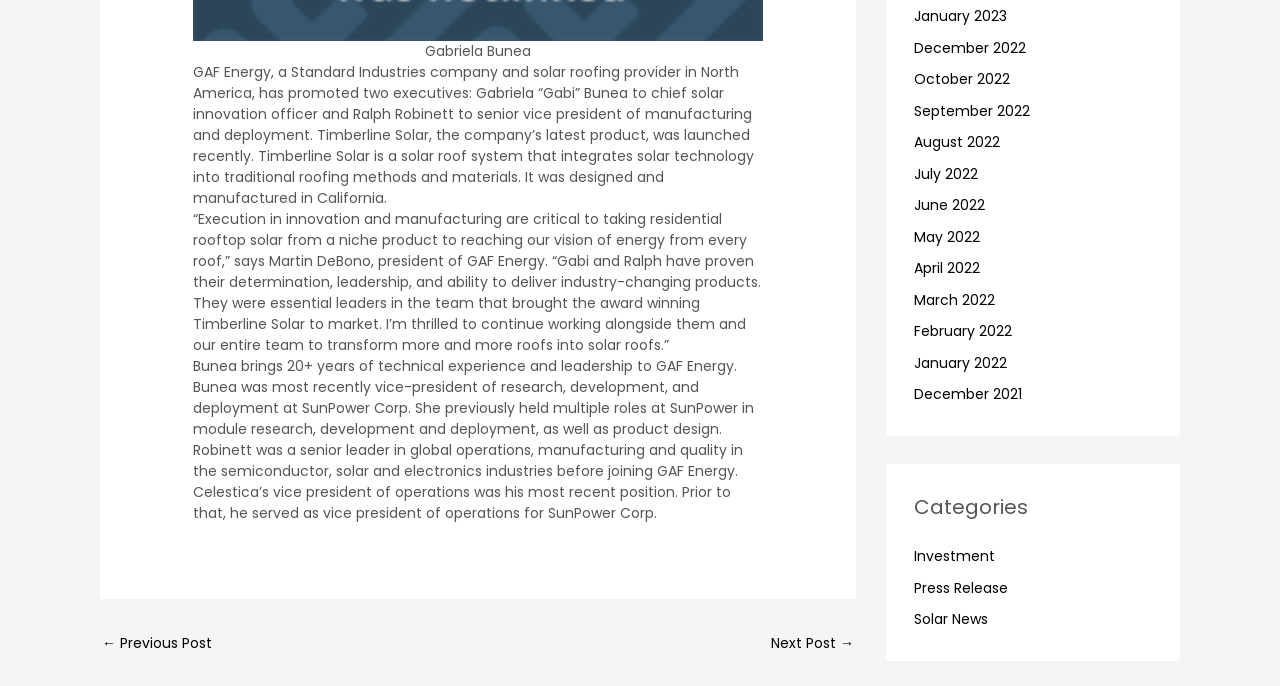Please locate the clickable area by providing the bounding box coordinates to follow this instruction: "Click on 'Next Post →'".

[0.602, 0.917, 0.667, 0.964]